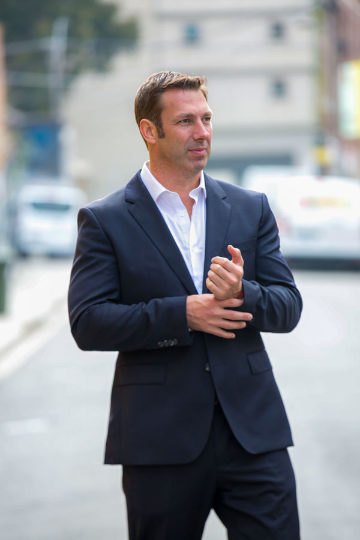Explain in detail what you see in the image.

In this image, a confident man stands on a city street, dressed in a sharp navy suit with a crisp white shirt. He exudes a professional demeanor, lightly adjusting his cuff as he looks ahead, suggesting a blend of poise and readiness. The backdrop features a blurred urban environment, hinting at a vibrant, bustling city. This setting complements the title "BUILD AN ONLINE BUSINESS," emphasizing the professional services aimed at personal trainers and strength coaches highlighted on the website. The overall atmosphere captures the essence of entrepreneurship and motivation, inviting viewers to explore how they can develop their online presence and revenue streams through effective website creation.